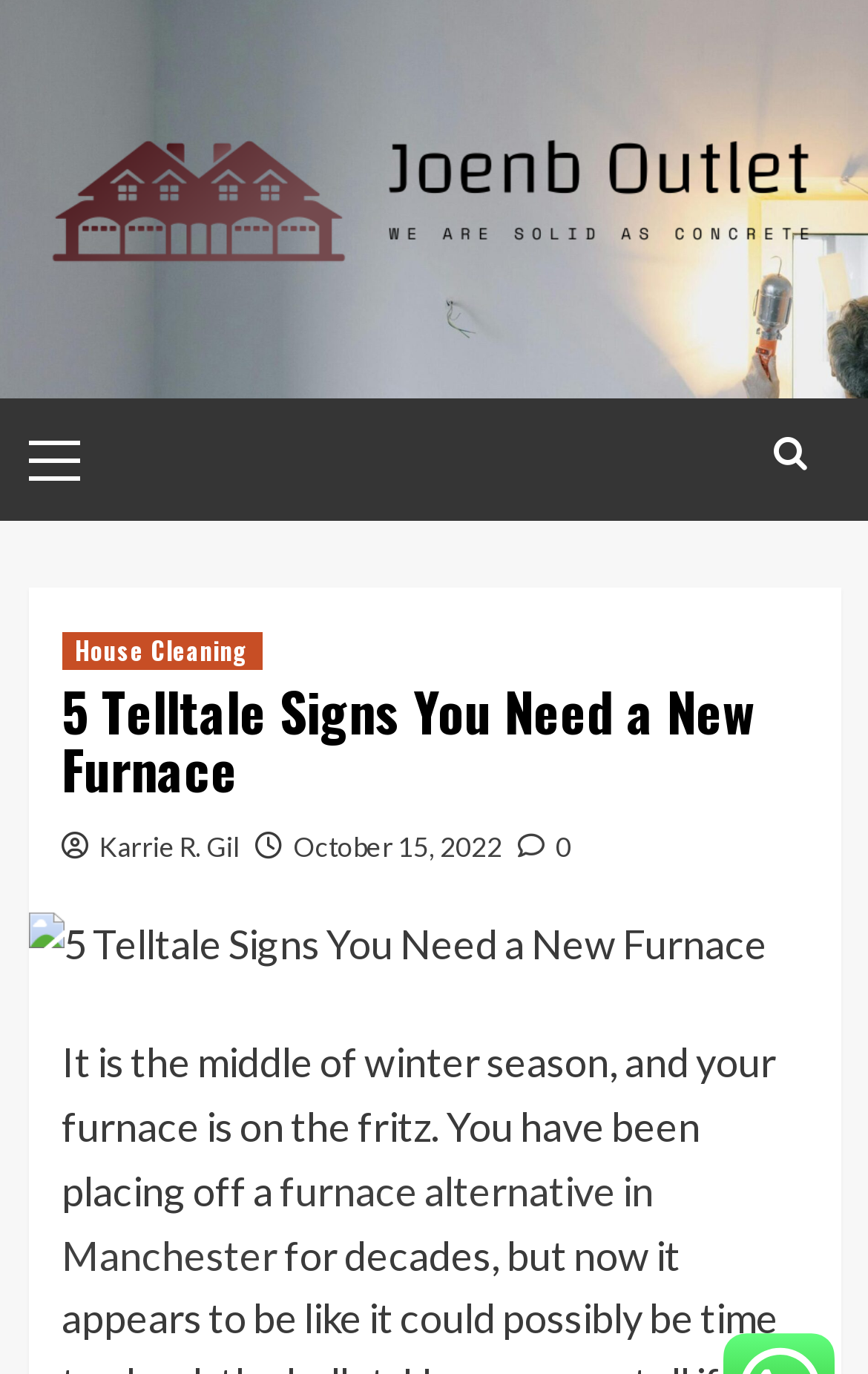Answer the question using only a single word or phrase: 
What is the category of the article?

House Cleaning